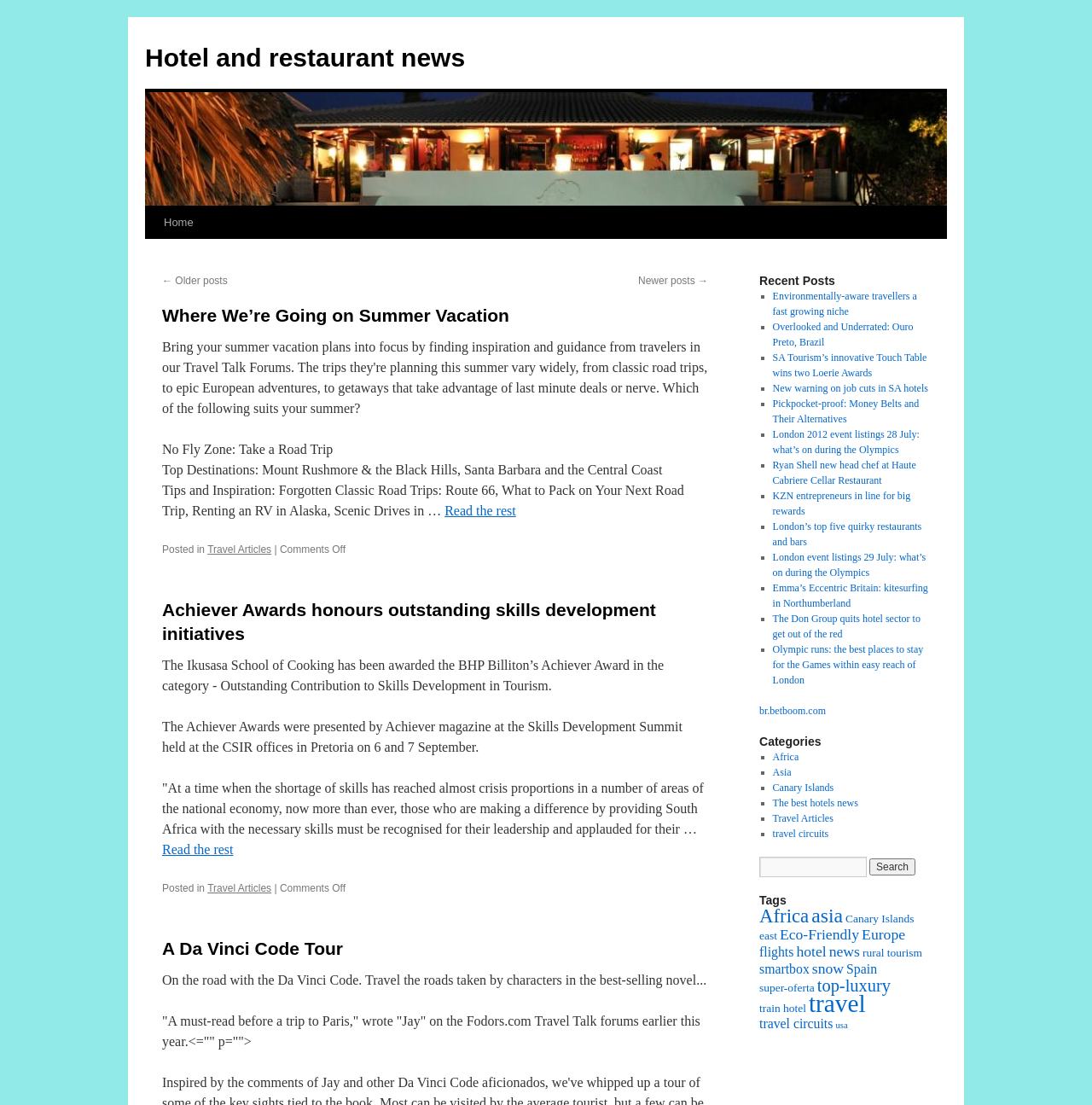Use a single word or phrase to respond to the question:
What type of content is listed under 'Recent Posts'?

News articles